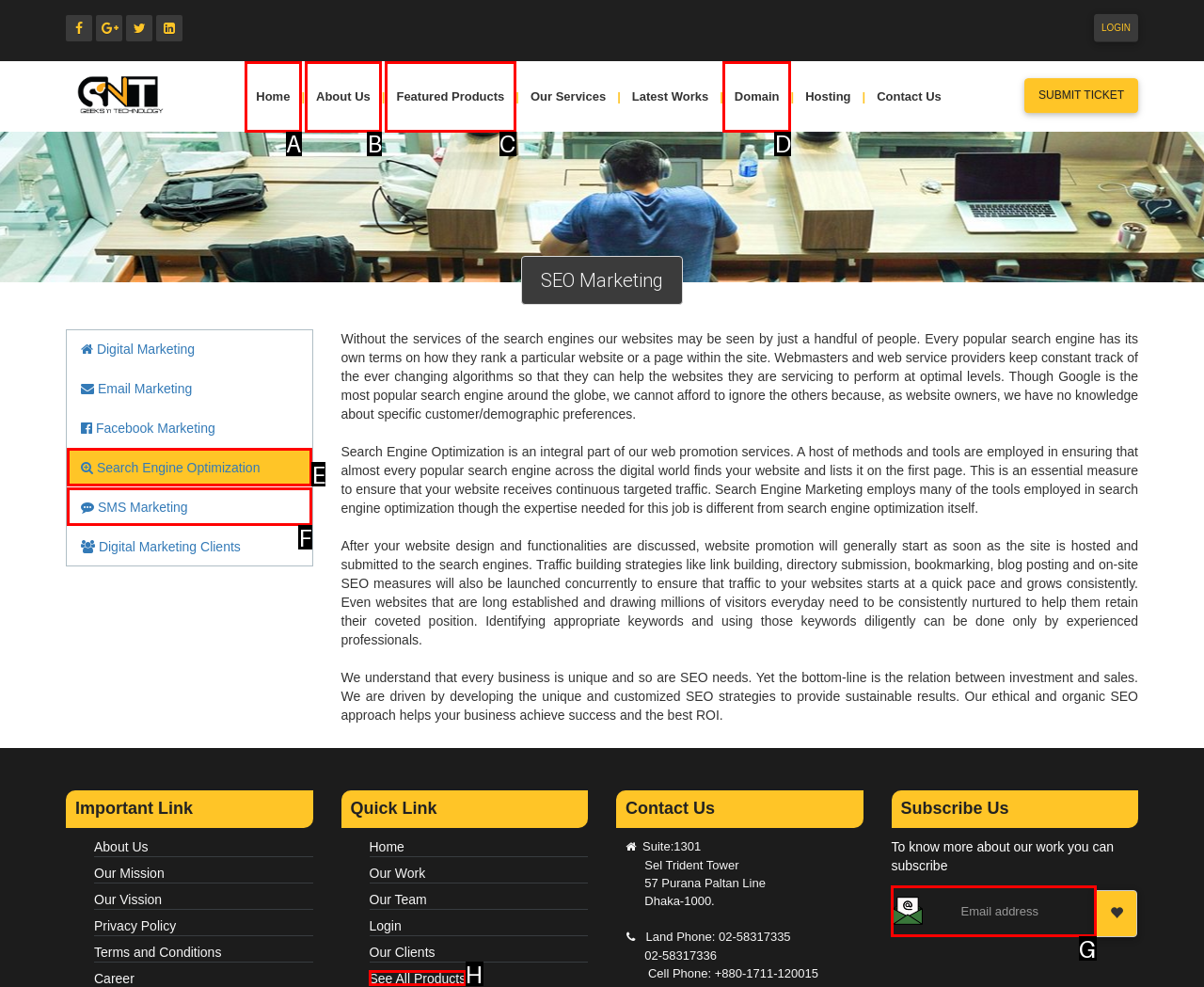Using the element description: name="email" placeholder="Email address", select the HTML element that matches best. Answer with the letter of your choice.

G